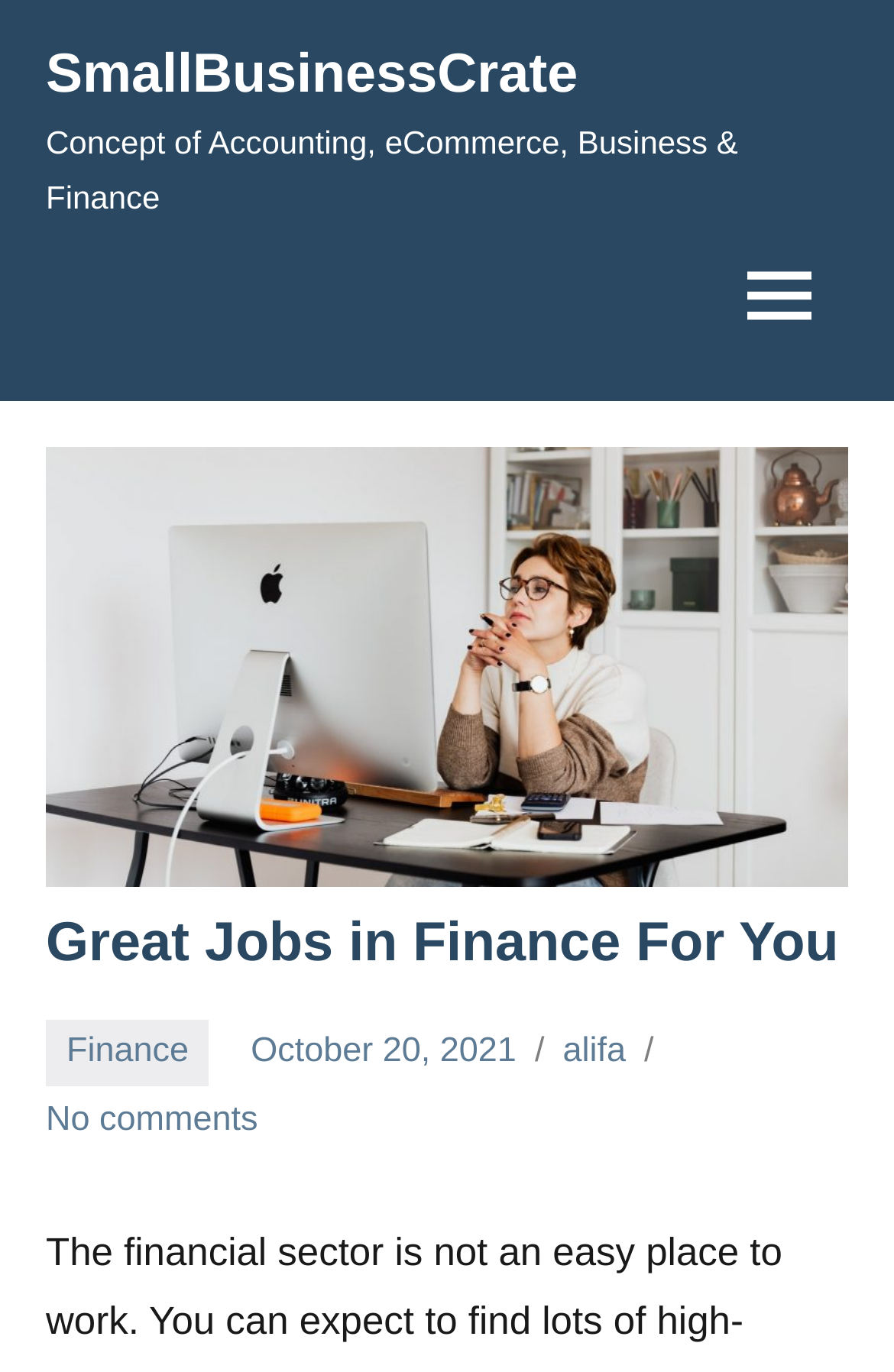Find the bounding box coordinates for the HTML element described in this sentence: "October 20, 2021October 20, 2021". Provide the coordinates as four float numbers between 0 and 1, in the format [left, top, right, bottom].

[0.28, 0.752, 0.578, 0.78]